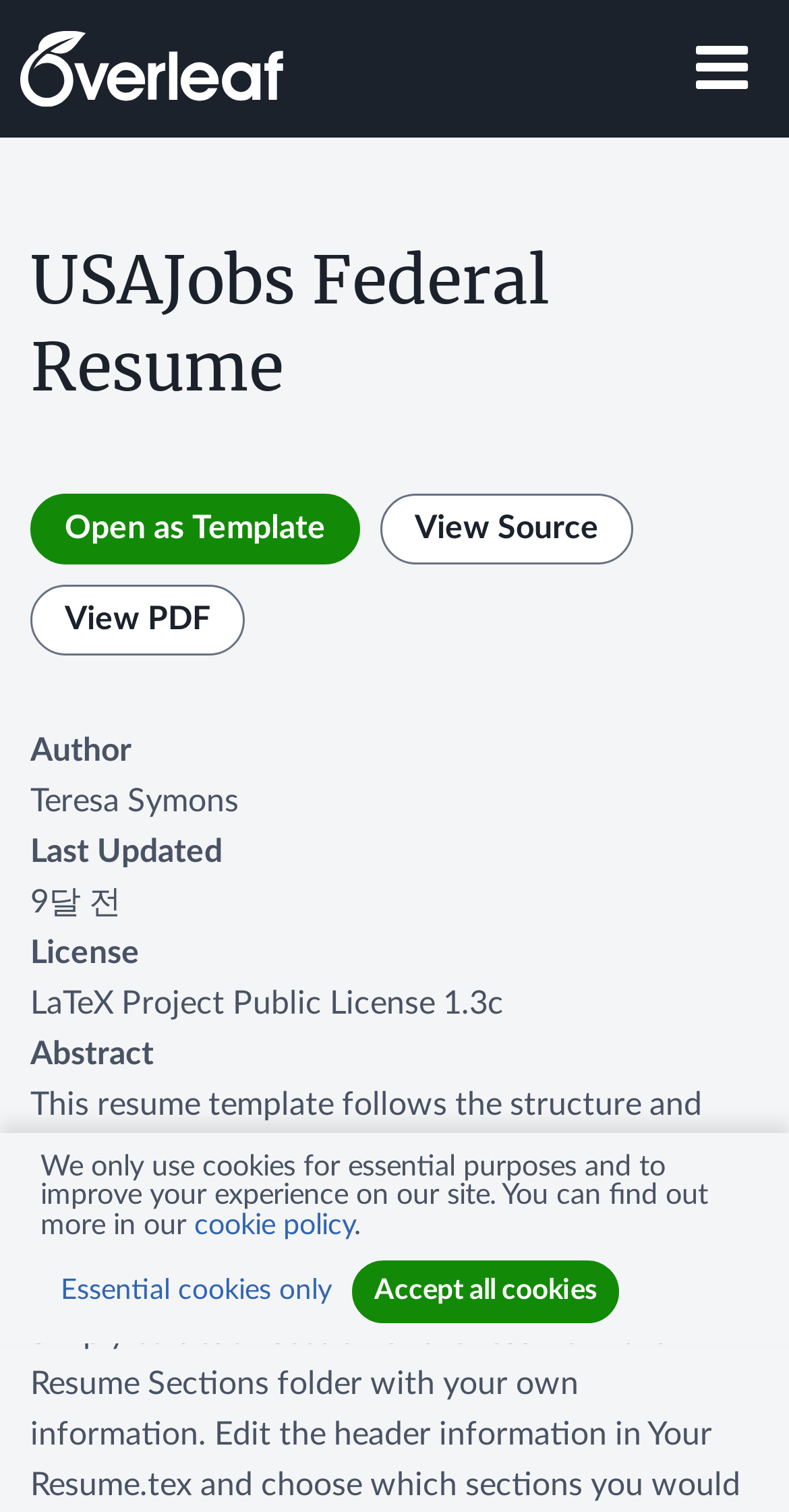For the given element description View PDF, determine the bounding box coordinates of the UI element. The coordinates should follow the format (top-left x, top-left y, bottom-right x, bottom-right y) and be within the range of 0 to 1.

[0.038, 0.387, 0.31, 0.434]